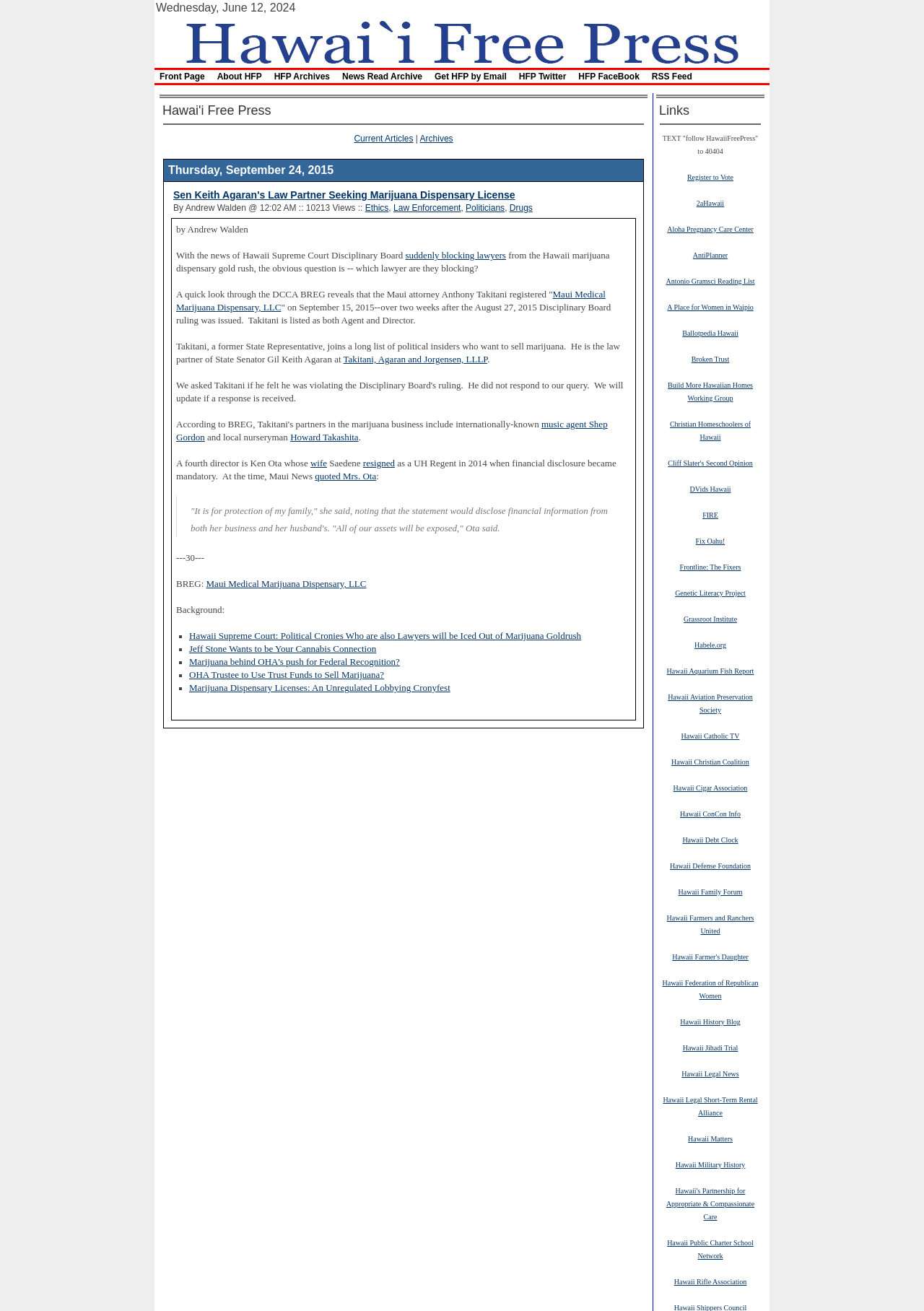Given the description: "Ballotpedia Hawaii", determine the bounding box coordinates of the UI element. The coordinates should be formatted as four float numbers between 0 and 1, [left, top, right, bottom].

[0.738, 0.25, 0.799, 0.258]